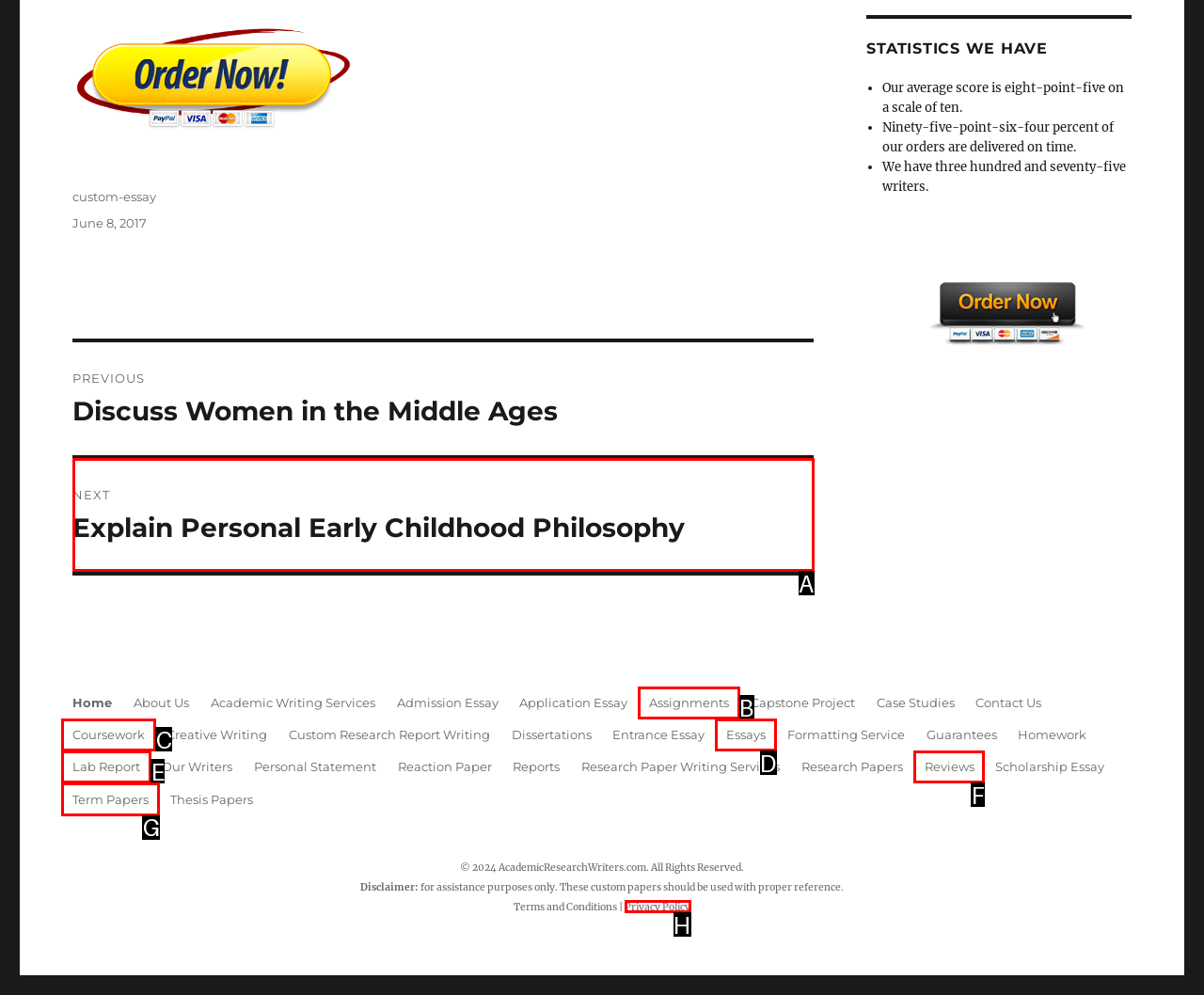Determine the HTML element that best matches this description: Assignments from the given choices. Respond with the corresponding letter.

B